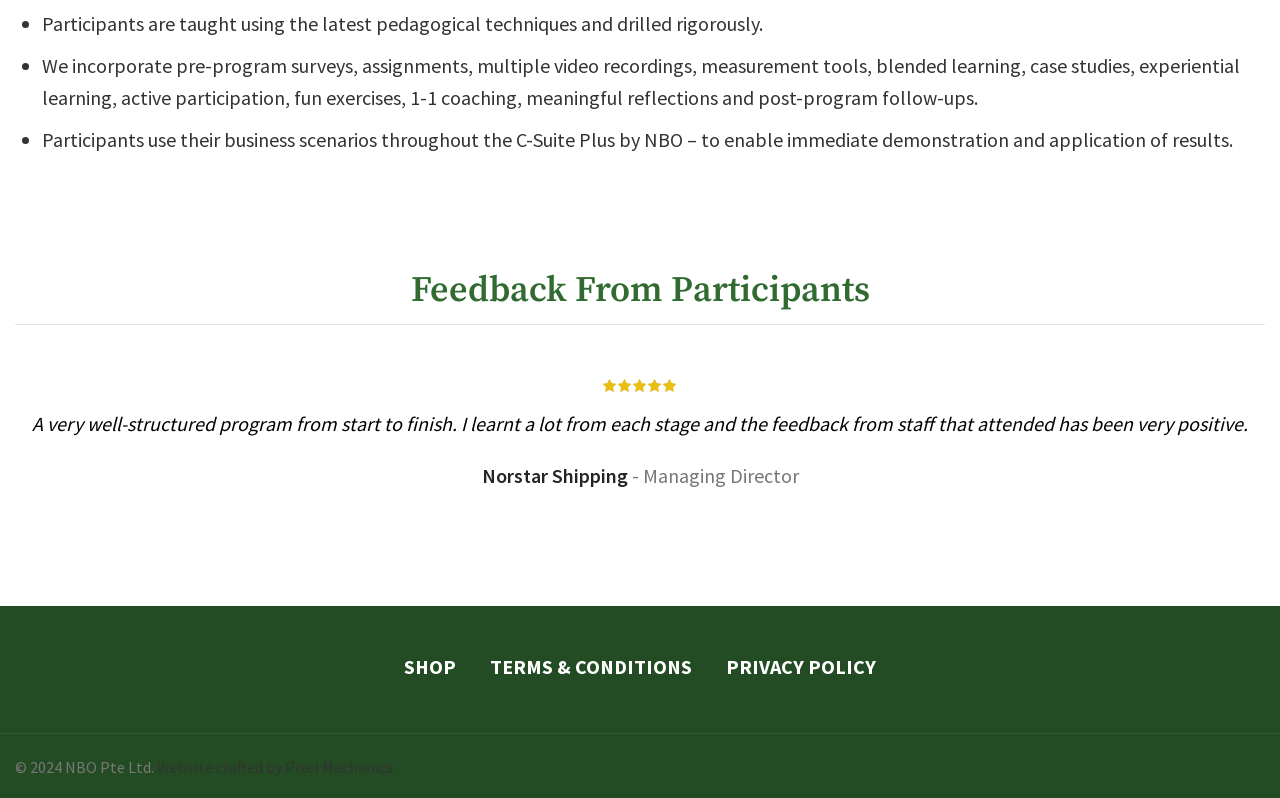Find the bounding box of the UI element described as follows: "Website crafted by Pixel Mechanics".

[0.123, 0.948, 0.307, 0.973]